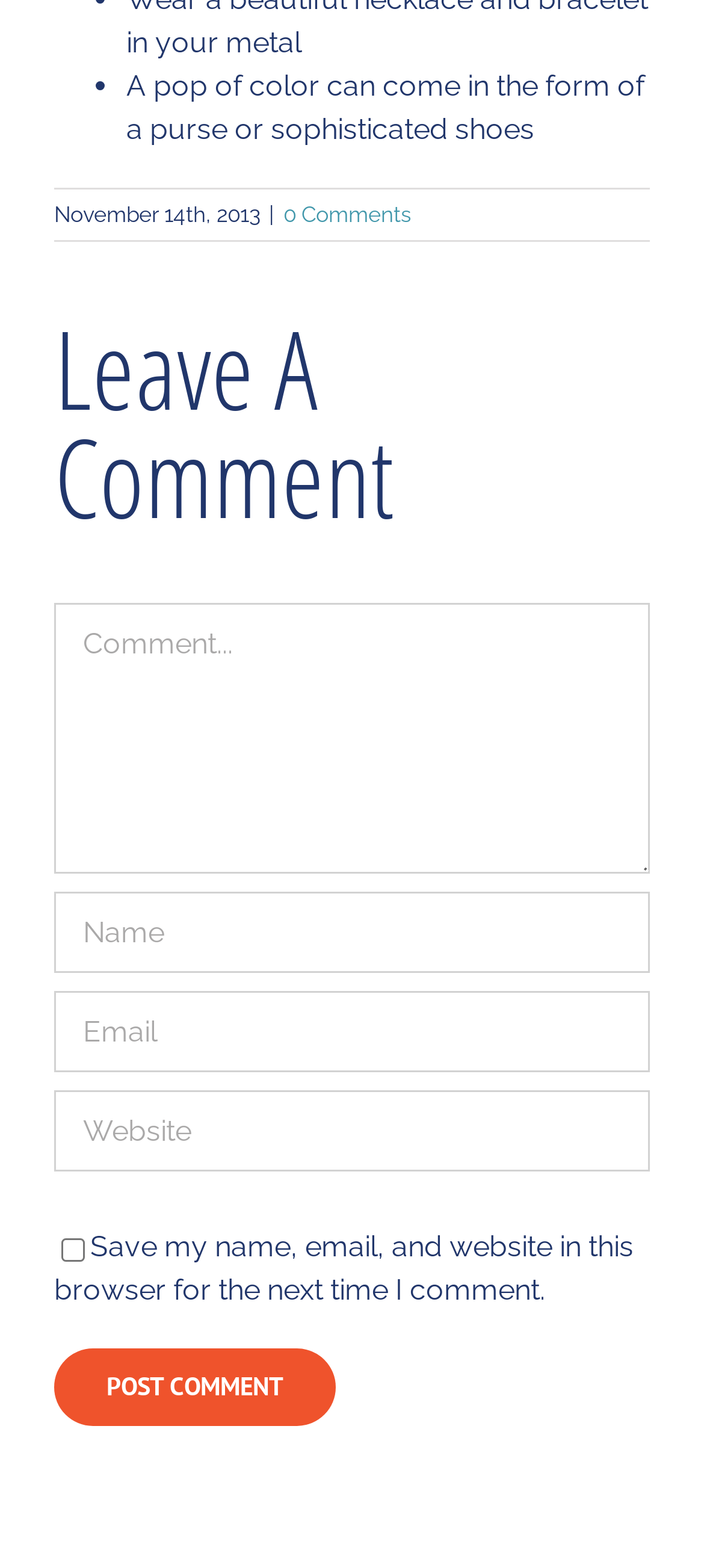How many textboxes are there for commenting?
Based on the image, provide your answer in one word or phrase.

4